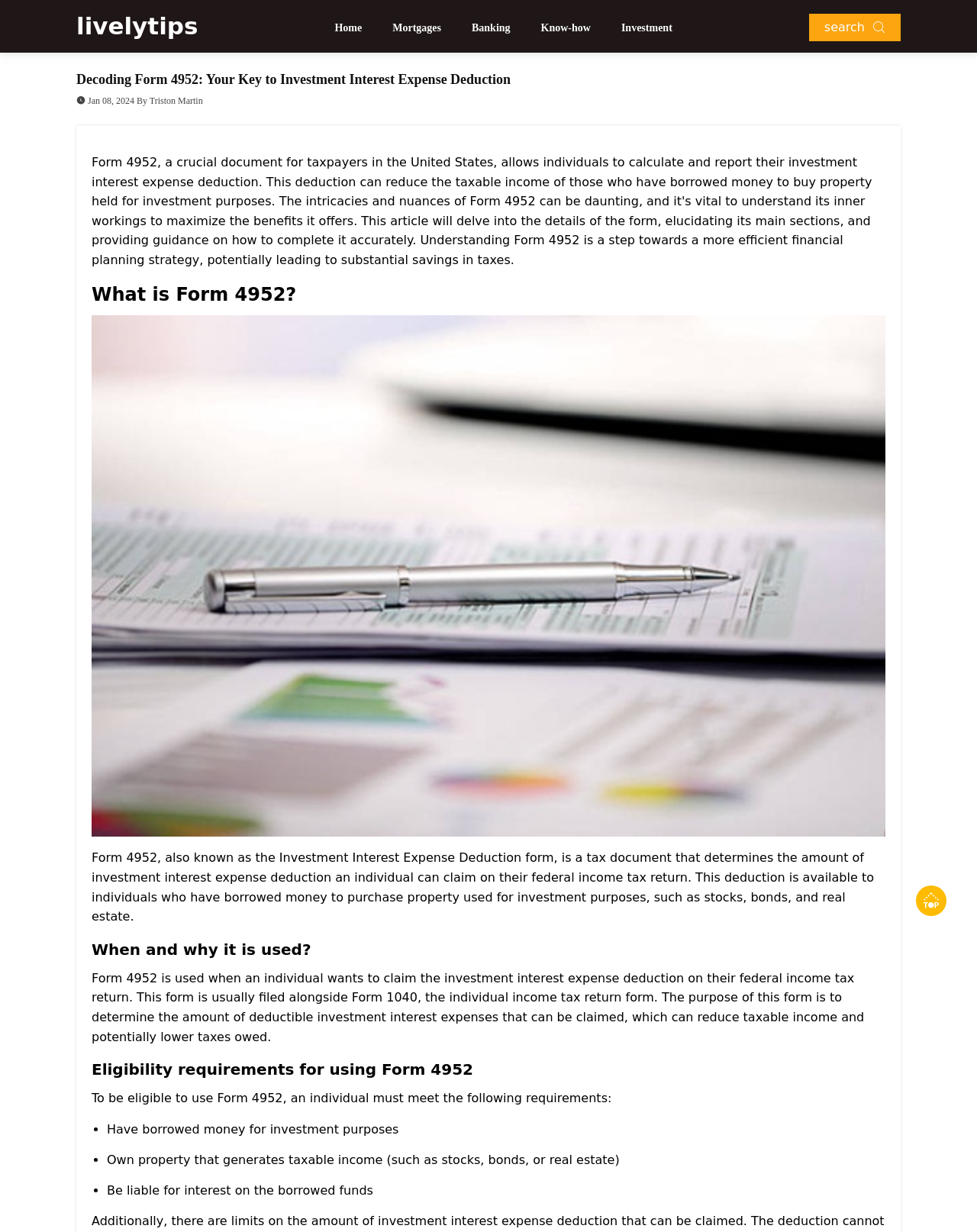Explain the contents of the webpage comprehensively.

The webpage is a comprehensive guide to understanding Form 4952, specifically focused on investment interest expense deductions. At the top, there are several links to other sections of the website, including "livelytips", "Home", "Mortgages", "Banking", "Know-how", and "Investment". 

Below the links, there is a search bar with the text "search". On the left side, there are additional links to "HOME", "MORTGAGES", "BANKING", "KNOW-HOW", and "INVESTMENT", which appear to be a secondary navigation menu.

The main content of the webpage is divided into sections, each with a clear heading. The first section is titled "Decoding Form 4952: Your Key to Investment Interest Expense Deduction", followed by the author's name and date, "Jan 08, 2024 By Triston Martin".

The next section is titled "What is Form 4952?" and provides a detailed explanation of the form, including its purpose and what it is used for. This is followed by sections titled "When and why it is used?" and "Eligibility requirements for using Form 4952", which provide further information on the form's usage and requirements.

The "Eligibility requirements" section includes a list of three bullet points, outlining the necessary conditions for using Form 4952, including borrowing money for investment purposes, owning property that generates taxable income, and being liable for interest on the borrowed funds.